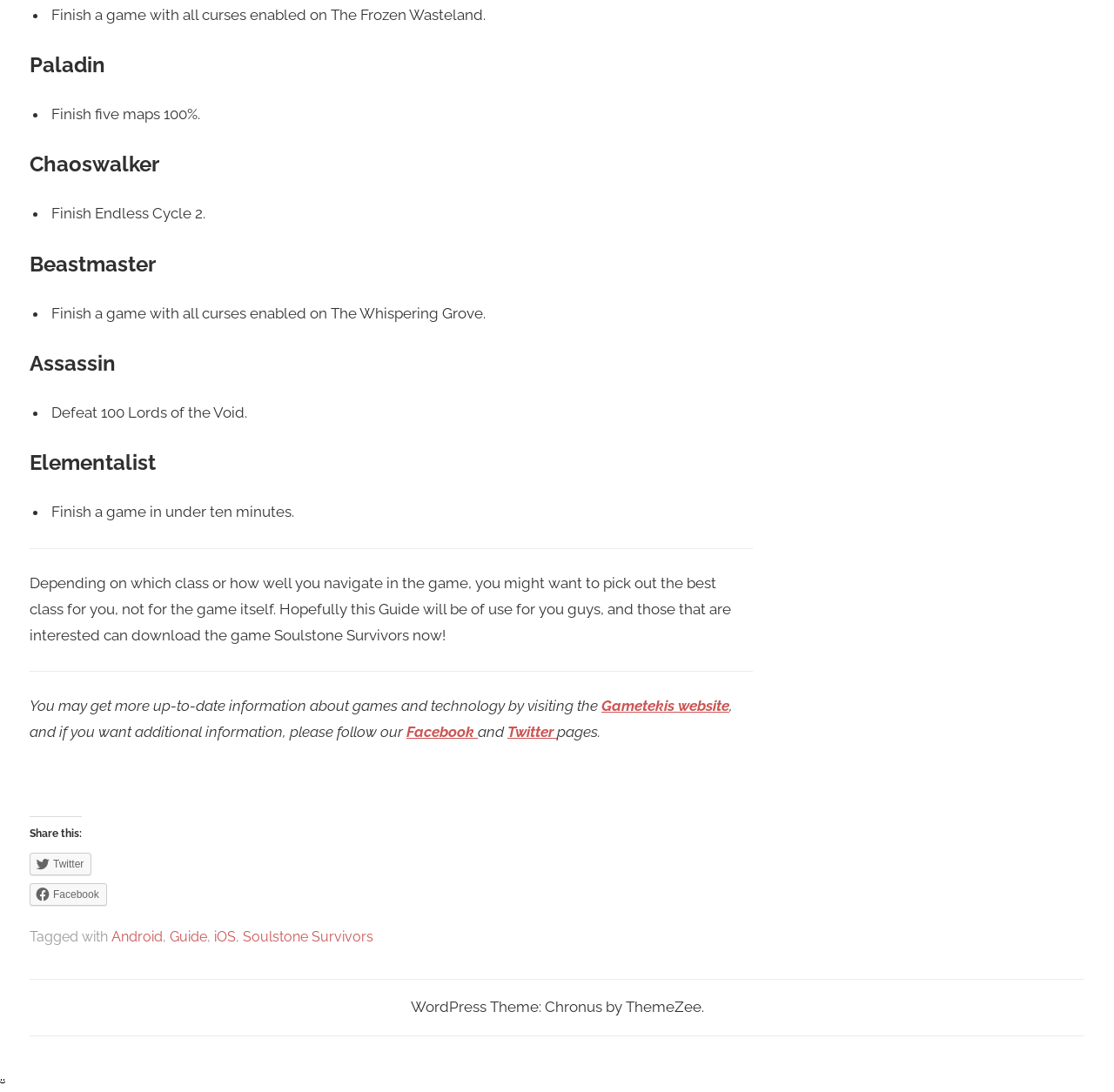Answer with a single word or phrase: 
What is the recommended action for those interested in the game Soulstone Survivors?

Download the game